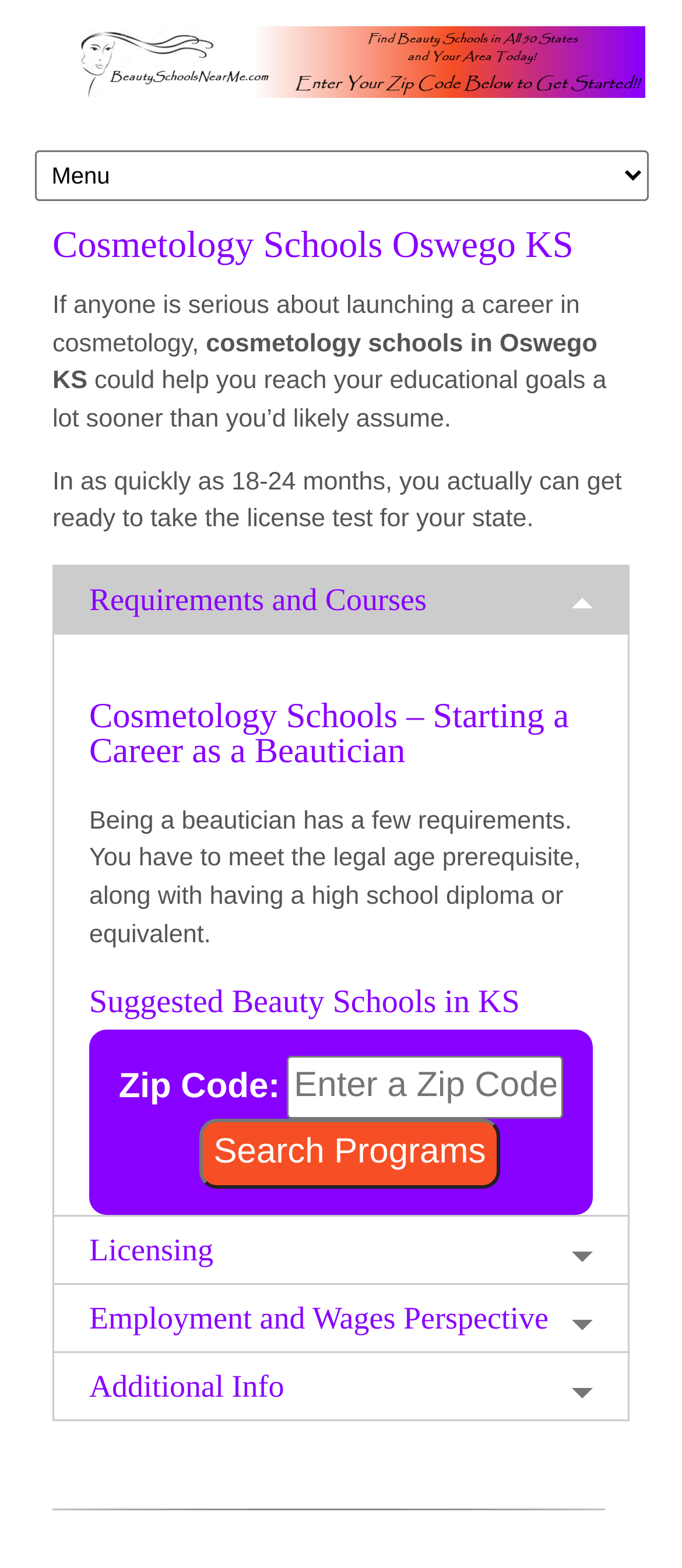What is the minimum time to get ready for the license test? Examine the screenshot and reply using just one word or a brief phrase.

18-24 months